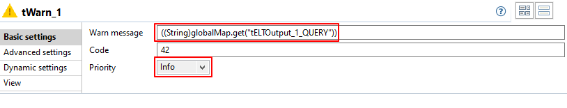What is the key used to retrieve the query in the 'Warn message' field?
Answer with a single word or phrase, using the screenshot for reference.

ETLoutput_1_QUERY